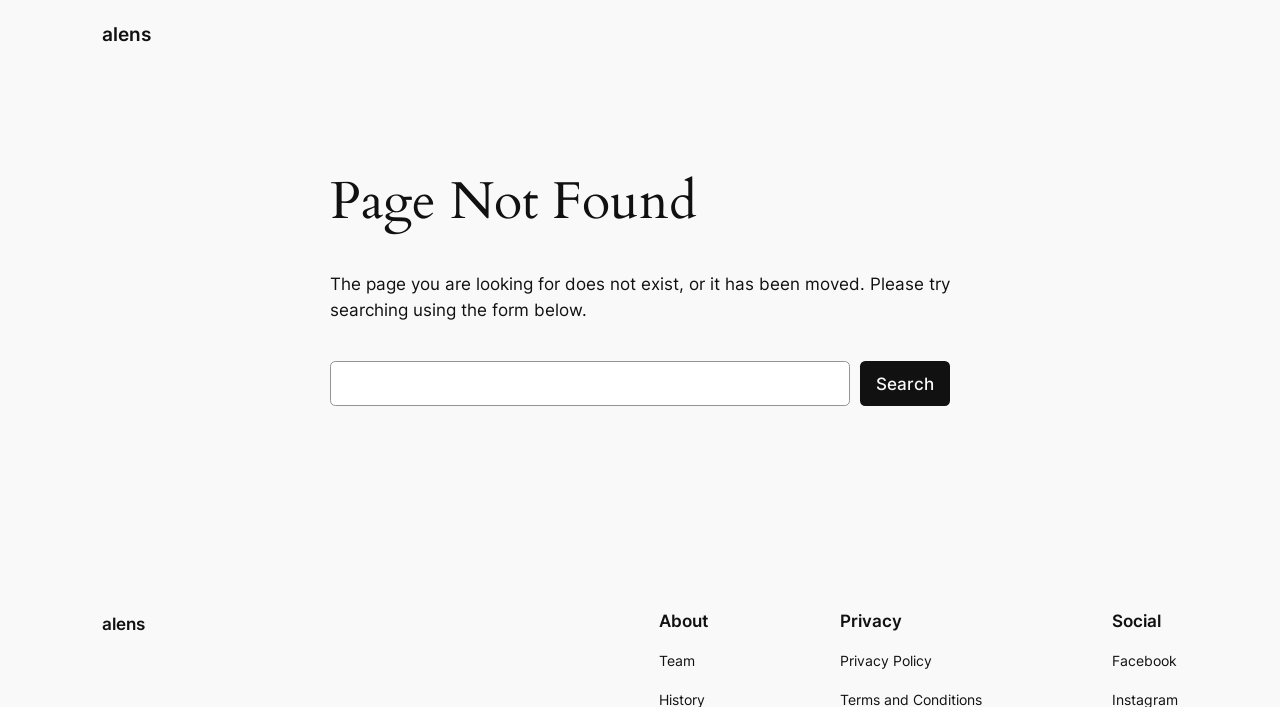What is the purpose of the search box?
Please answer the question with a detailed and comprehensive explanation.

The search box is located below the 'Page Not Found' heading, and it has a 'Search' button next to it, indicating that its purpose is to allow users to search for a page that they are looking for.